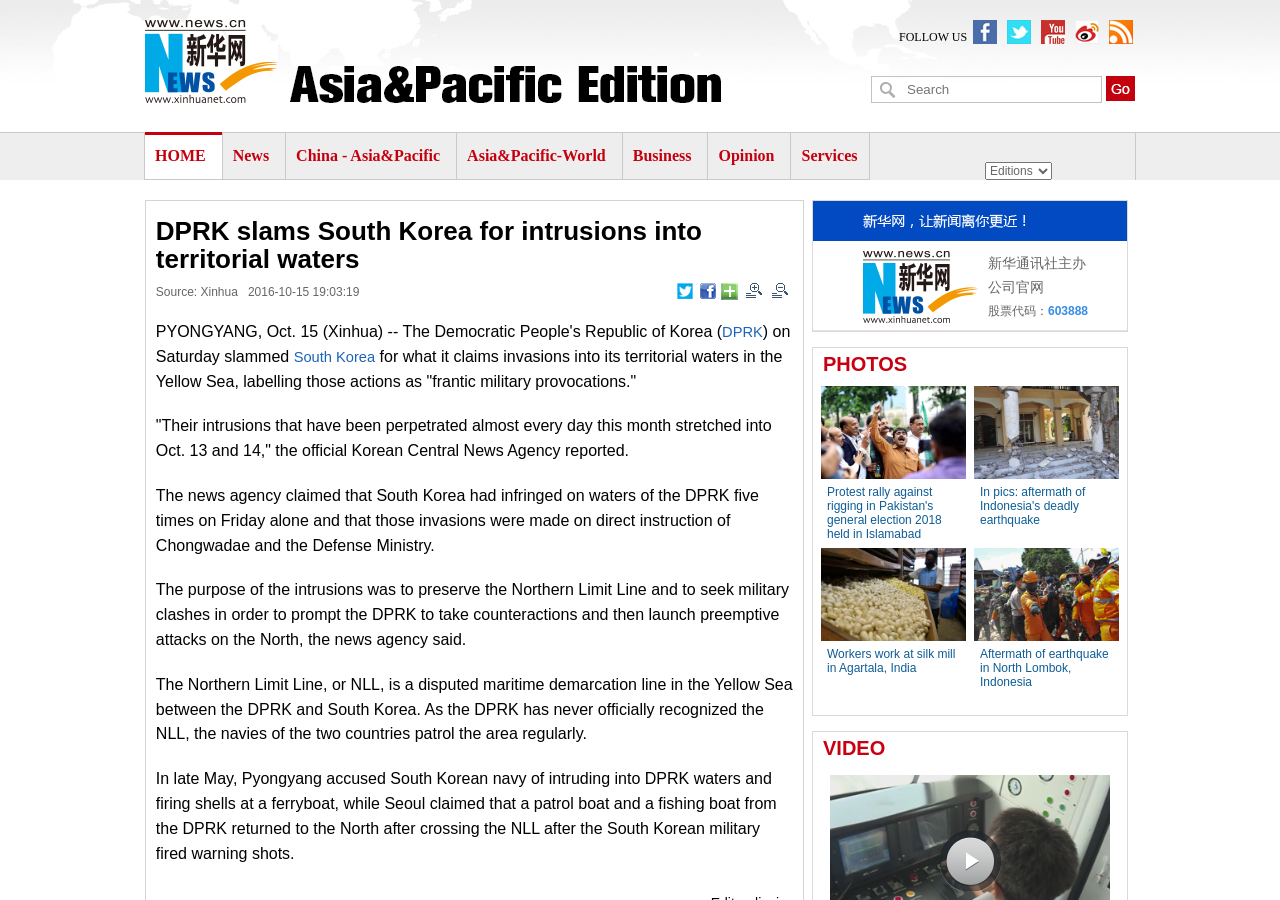What is the name of the news agency reported in the article?
Use the image to answer the question with a single word or phrase.

Korean Central News Agency